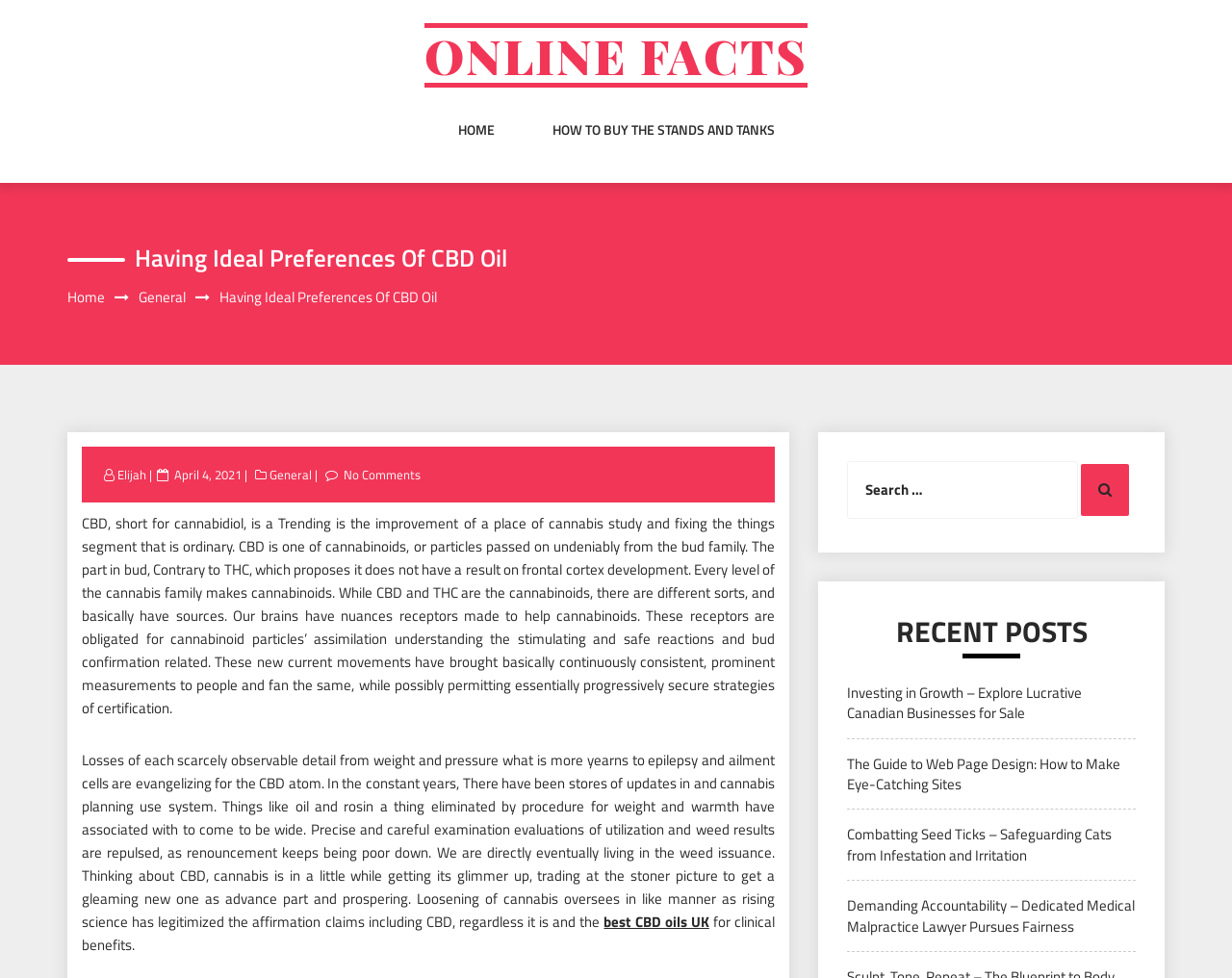What is the date of the article?
Using the image as a reference, answer the question in detail.

The date of the article can be found next to the 'Posted on' text, which is linked as 'April 4, 2021'.